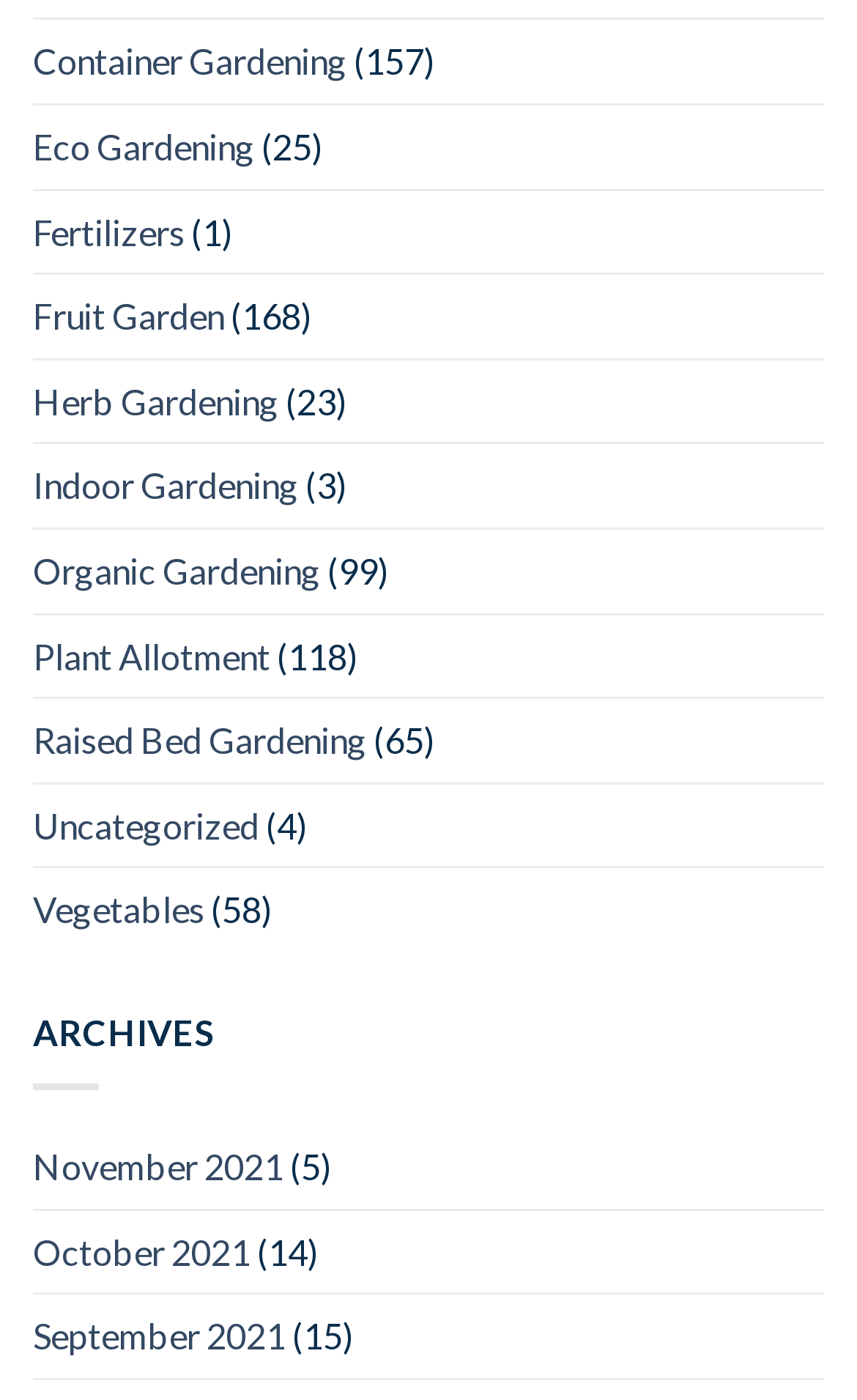Identify the bounding box coordinates for the region of the element that should be clicked to carry out the instruction: "browse November 2021 archives". The bounding box coordinates should be four float numbers between 0 and 1, i.e., [left, top, right, bottom].

[0.038, 0.804, 0.331, 0.863]